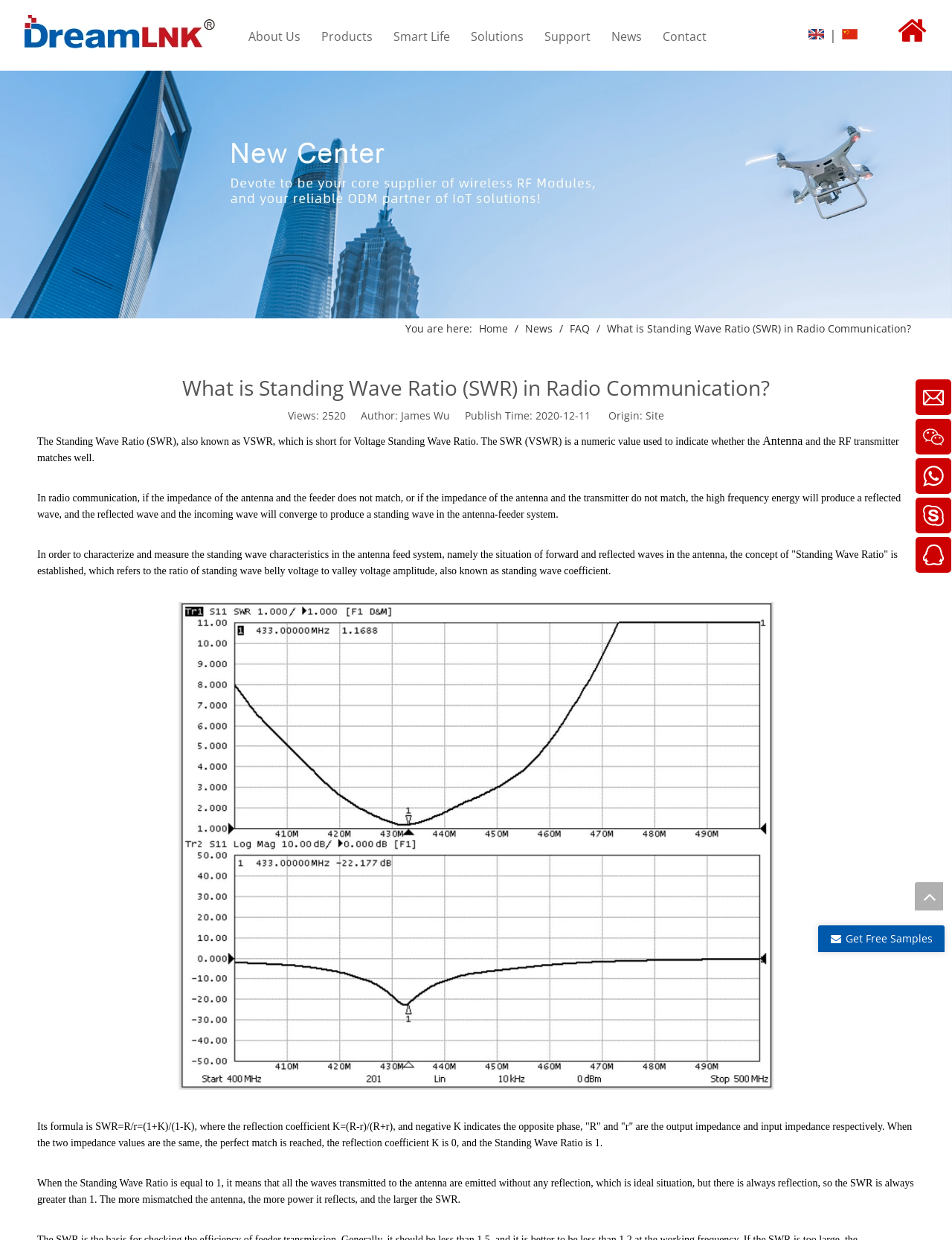What is the author of the article?
Please give a detailed and elaborate answer to the question based on the image.

By looking at the webpage, I can see the author's name 'James Wu' mentioned in the text, which indicates that the author of the article is James Wu.